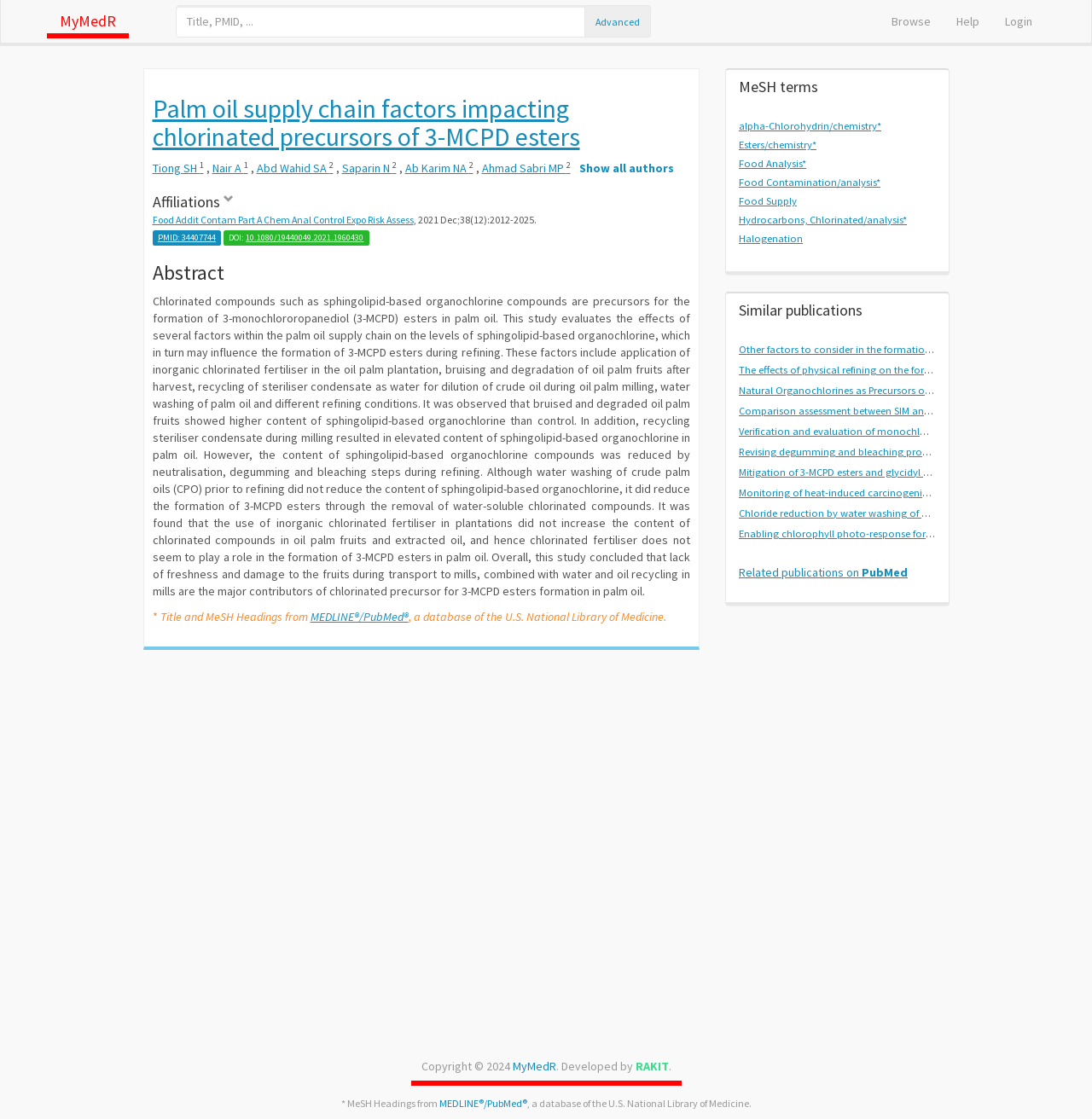Extract the main heading from the webpage content.

Palm oil supply chain factors impacting chlorinated precursors of 3-MCPD esters